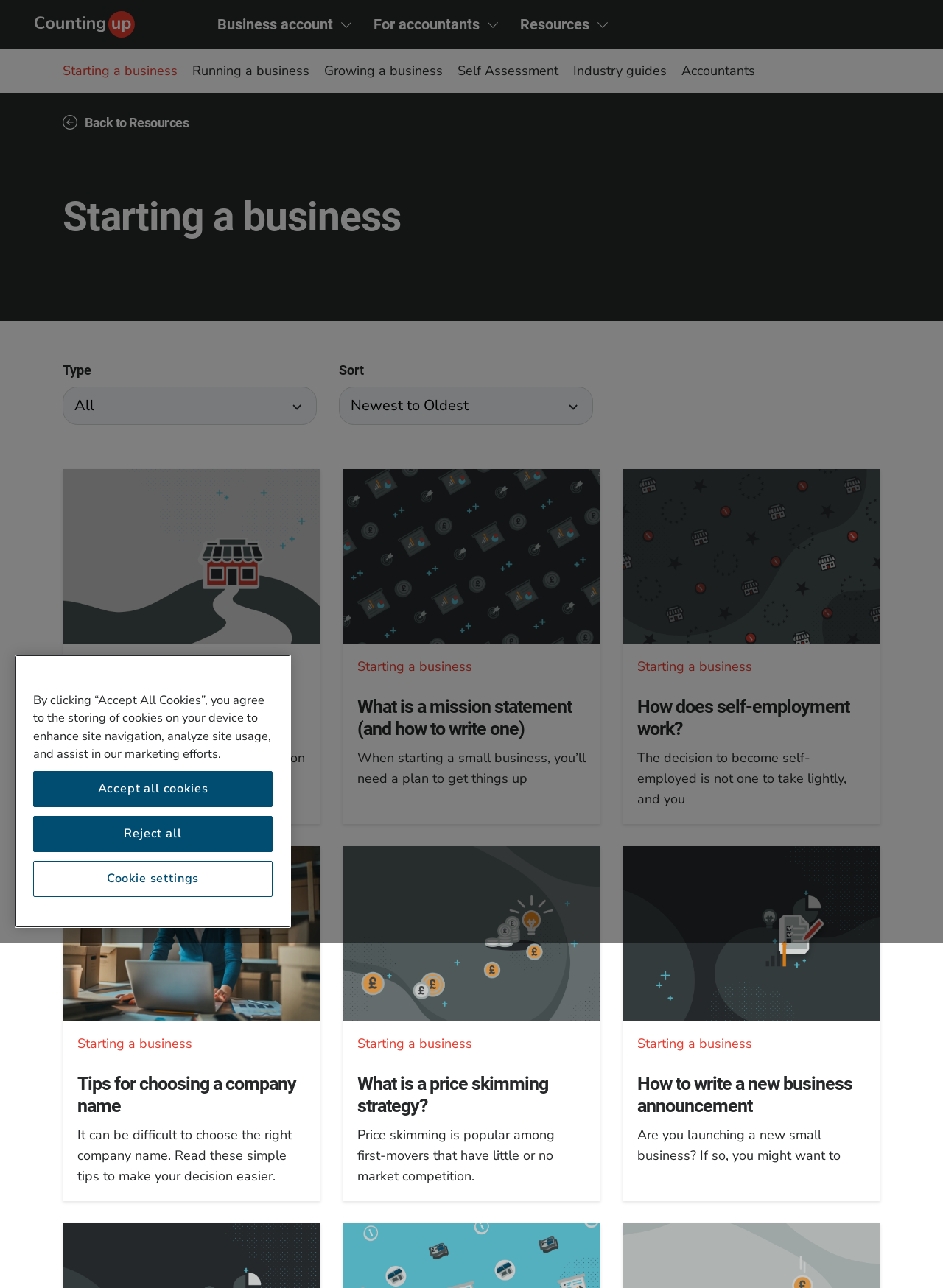What is the theme of the images on this webpage?
Provide a comprehensive and detailed answer to the question.

The images on this webpage appear to be related to business and entrepreneurship, featuring people working on laptops or in offices, suggesting that the images are used to illustrate the topics discussed in the articles.